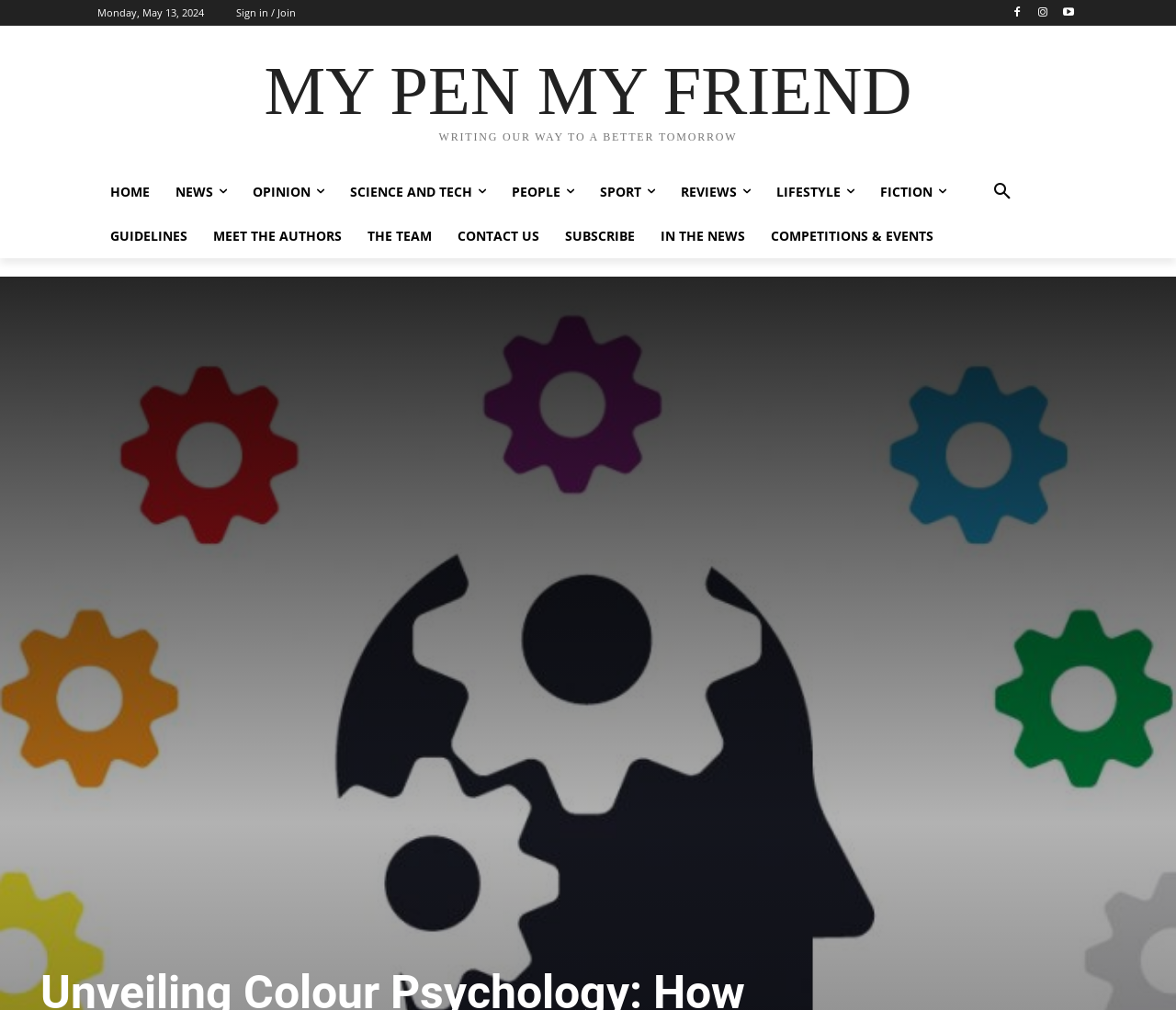Using the elements shown in the image, answer the question comprehensively: Is there a search function on the webpage?

I found a button labeled 'Search' at the top right corner of the webpage, which suggests that there is a search function available.